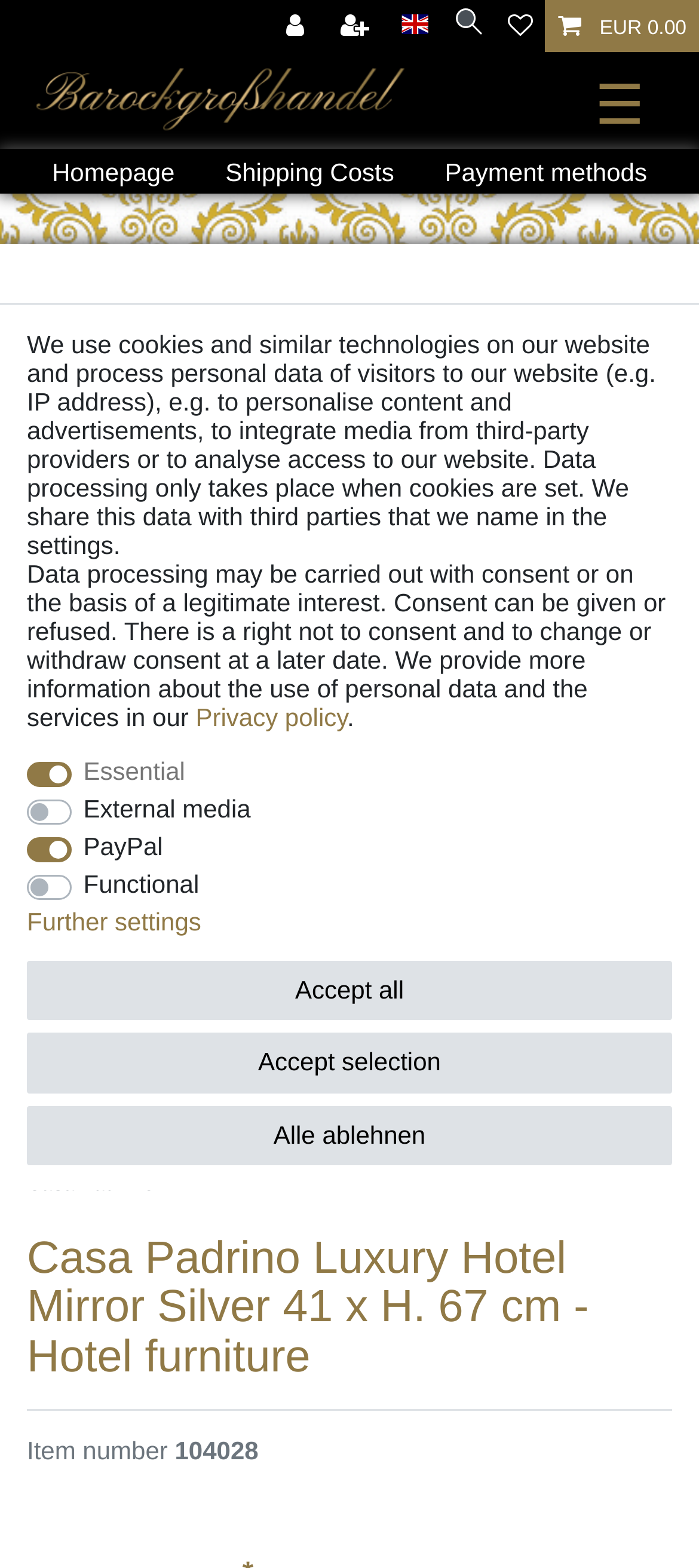Please find the bounding box coordinates for the clickable element needed to perform this instruction: "View product details".

[0.038, 0.236, 0.962, 0.647]